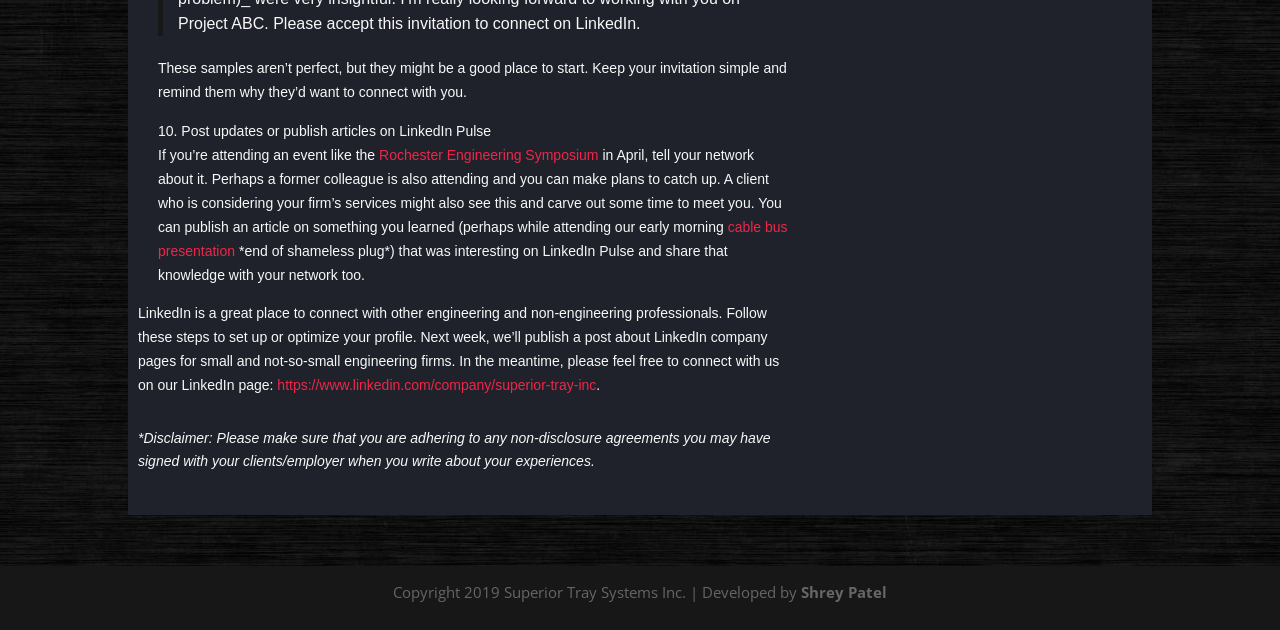What is the purpose of LinkedIn?
Refer to the image and give a detailed response to the question.

Based on the webpage content, it seems that LinkedIn is a platform to connect with other engineering and non-engineering professionals, as mentioned in the text 'LinkedIn is a great place to connect with other engineering and non-engineering professionals.'